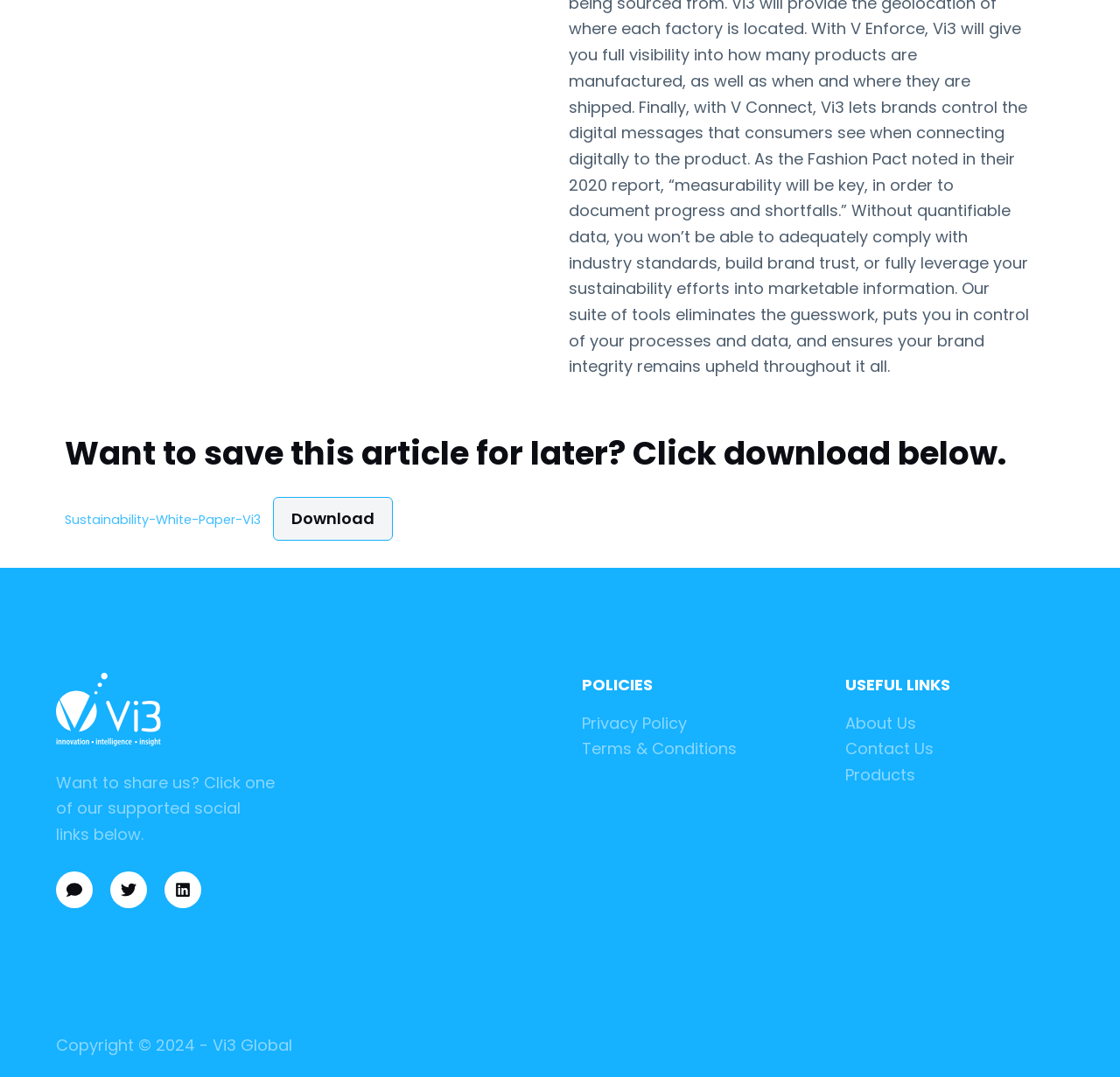Provide a short, one-word or phrase answer to the question below:
How many useful links are available?

3